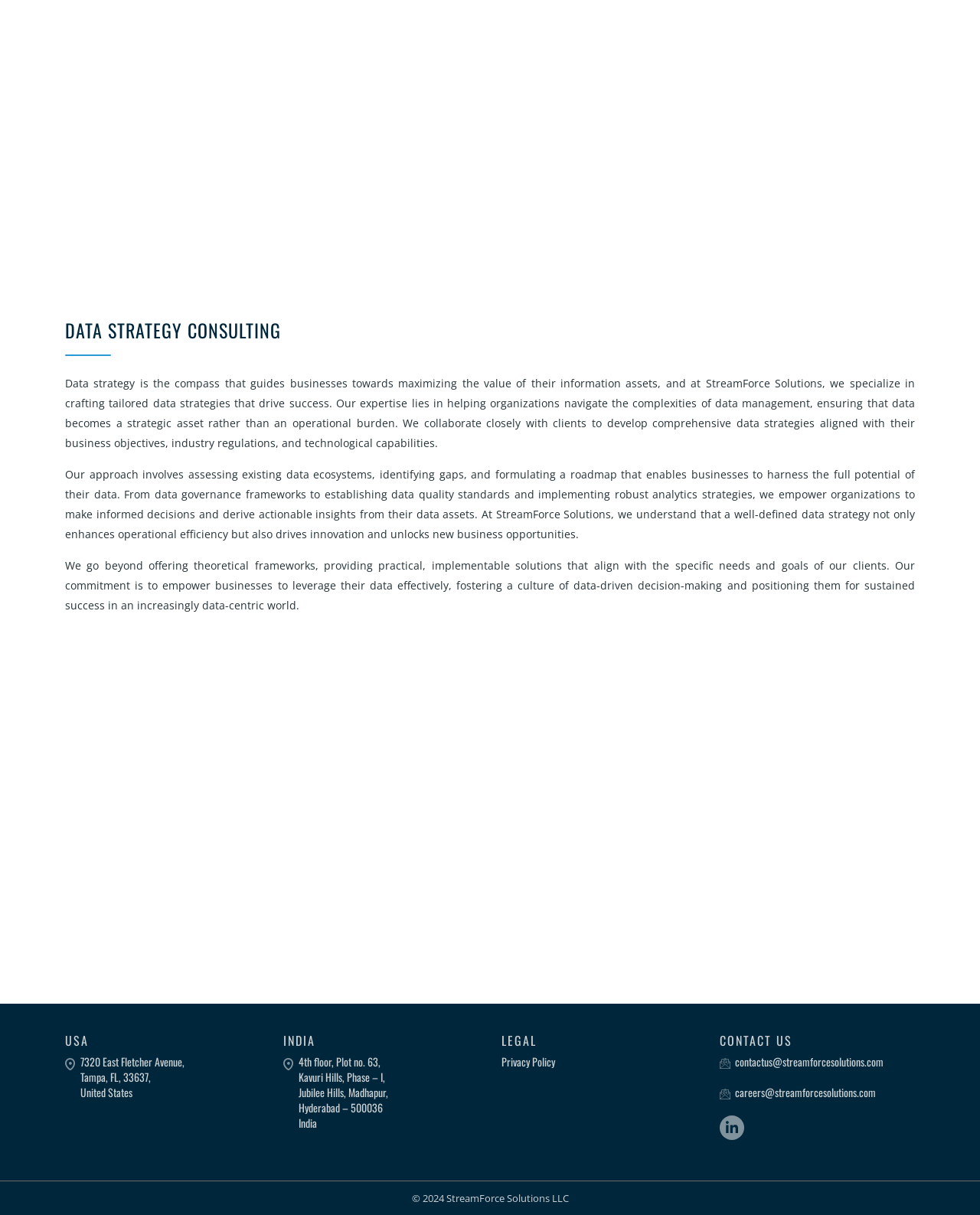Please provide a brief answer to the question using only one word or phrase: 
What is the purpose of the company's data strategy?

To drive success